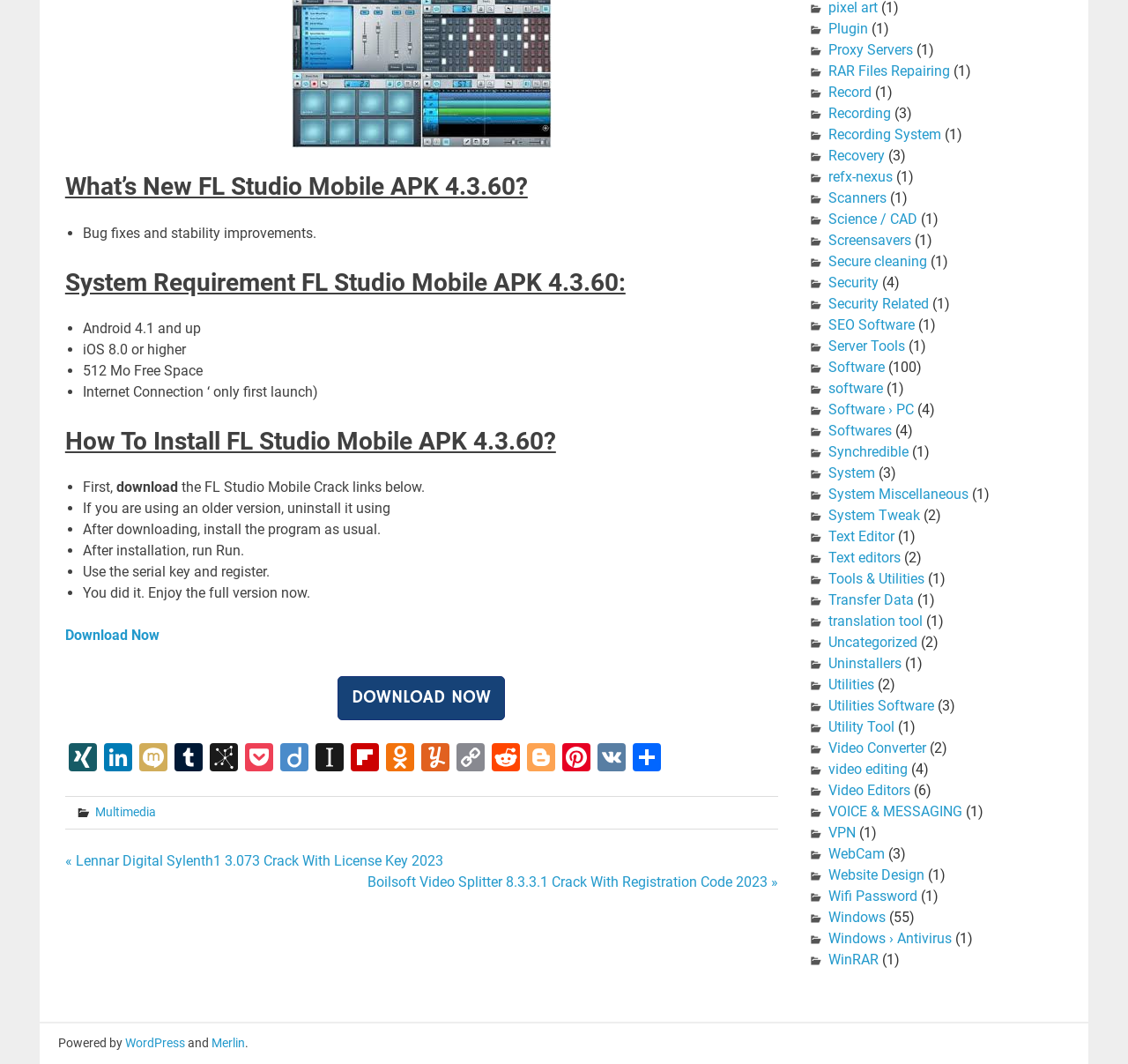Using details from the image, please answer the following question comprehensively:
What is the latest version of FL Studio Mobile APK?

The latest version of FL Studio Mobile APK is mentioned in the heading 'What’s New FL Studio Mobile APK 4.3.60?' at the top of the webpage.